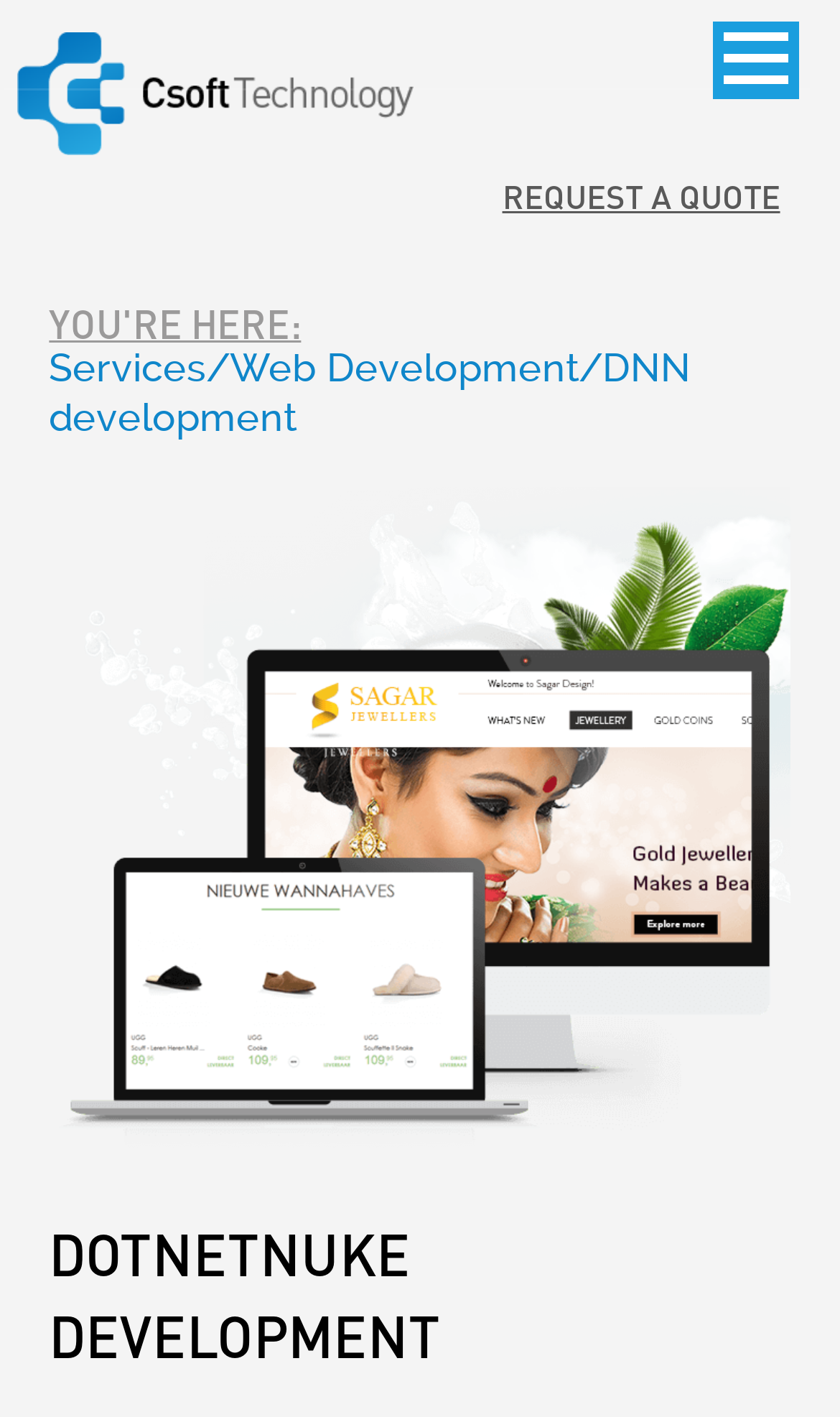What is the purpose of the 'REQUEST A QUOTE' button?
Based on the image, provide your answer in one word or phrase.

To request a quote